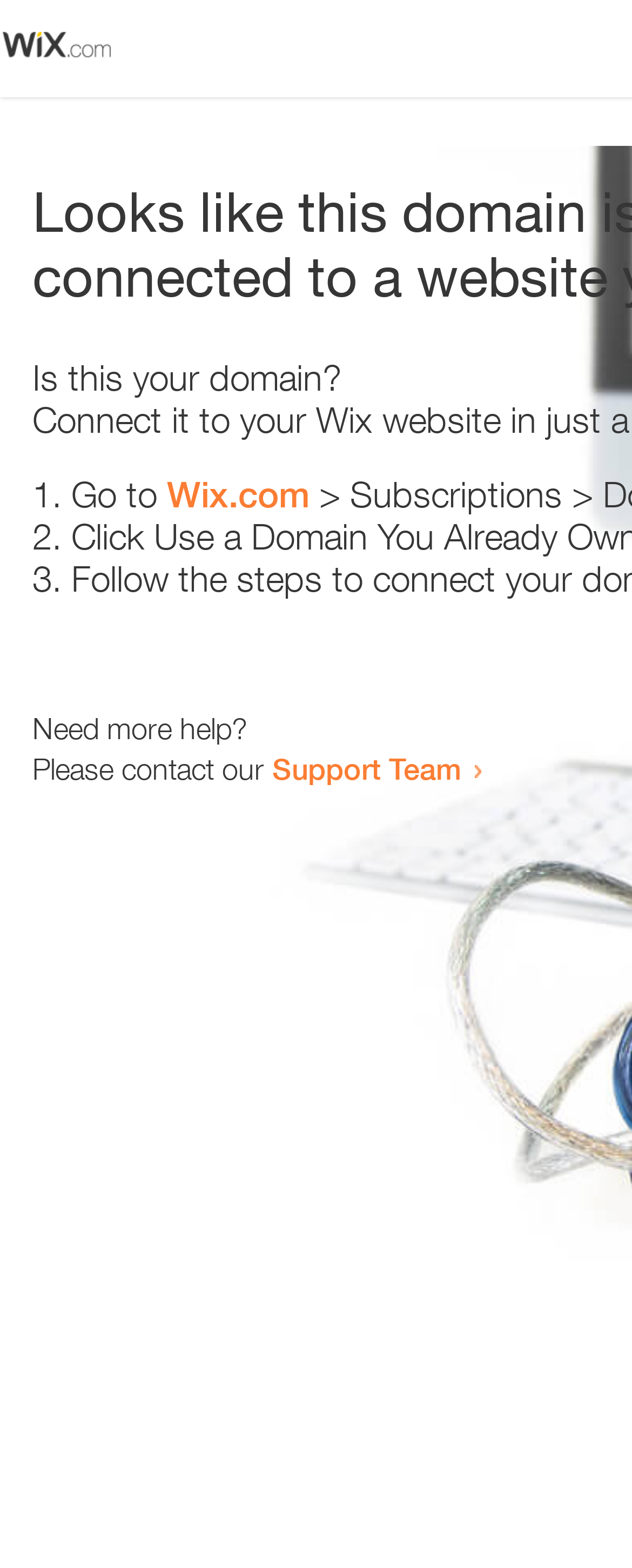What is the text below the third list item?
Examine the image and give a concise answer in one word or a short phrase.

Need more help?